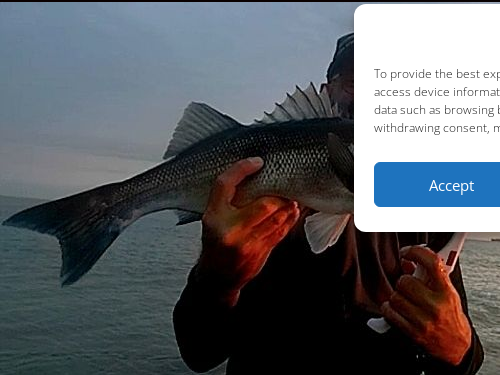What is the person holding?
Based on the image, answer the question with as much detail as possible.

The person in the image is proudly showcasing a large fish, presumably a bass, with both hands, indicating that they have caught it while fishing.